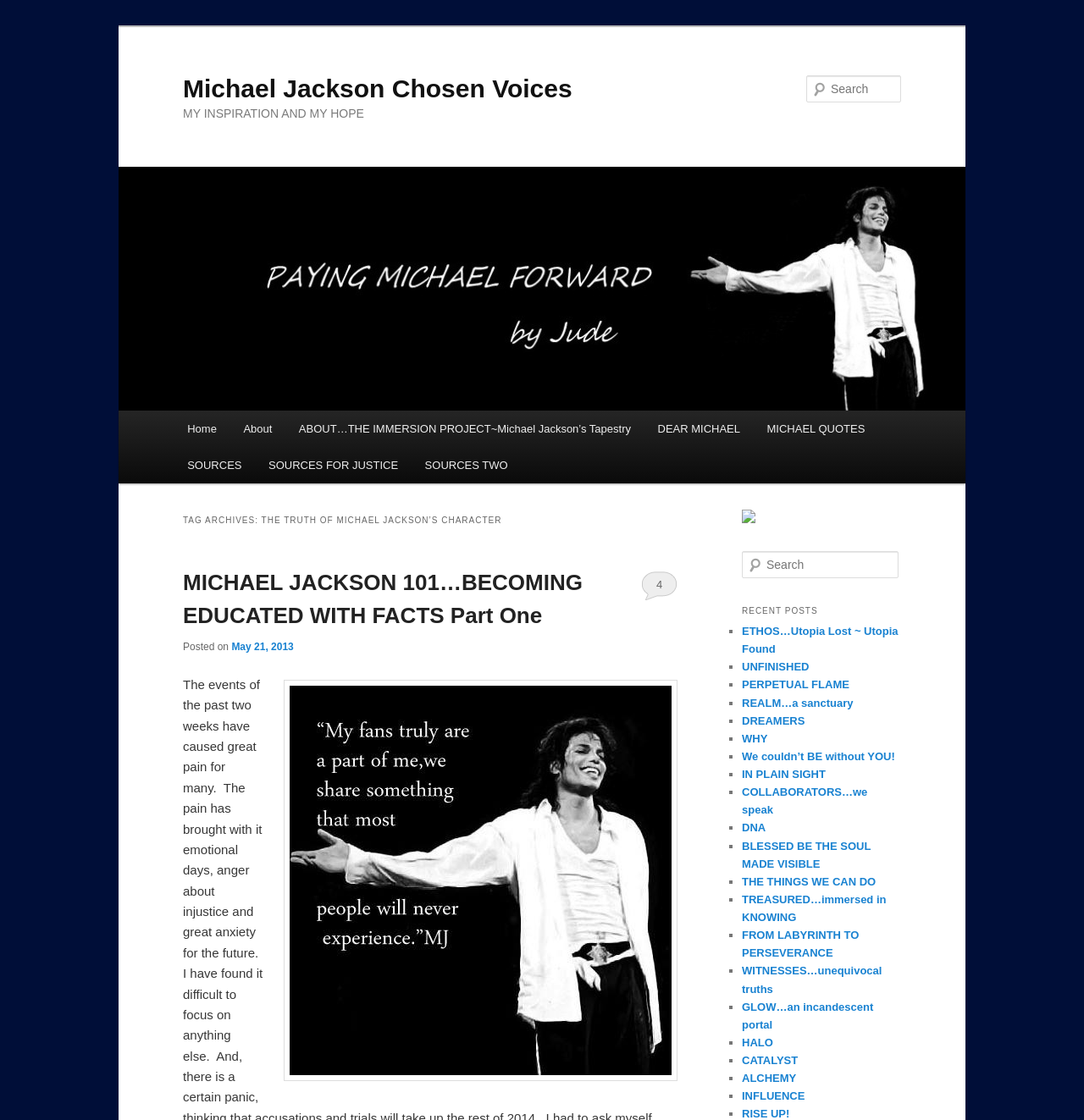Determine the main heading of the webpage and generate its text.

Michael Jackson Chosen Voices